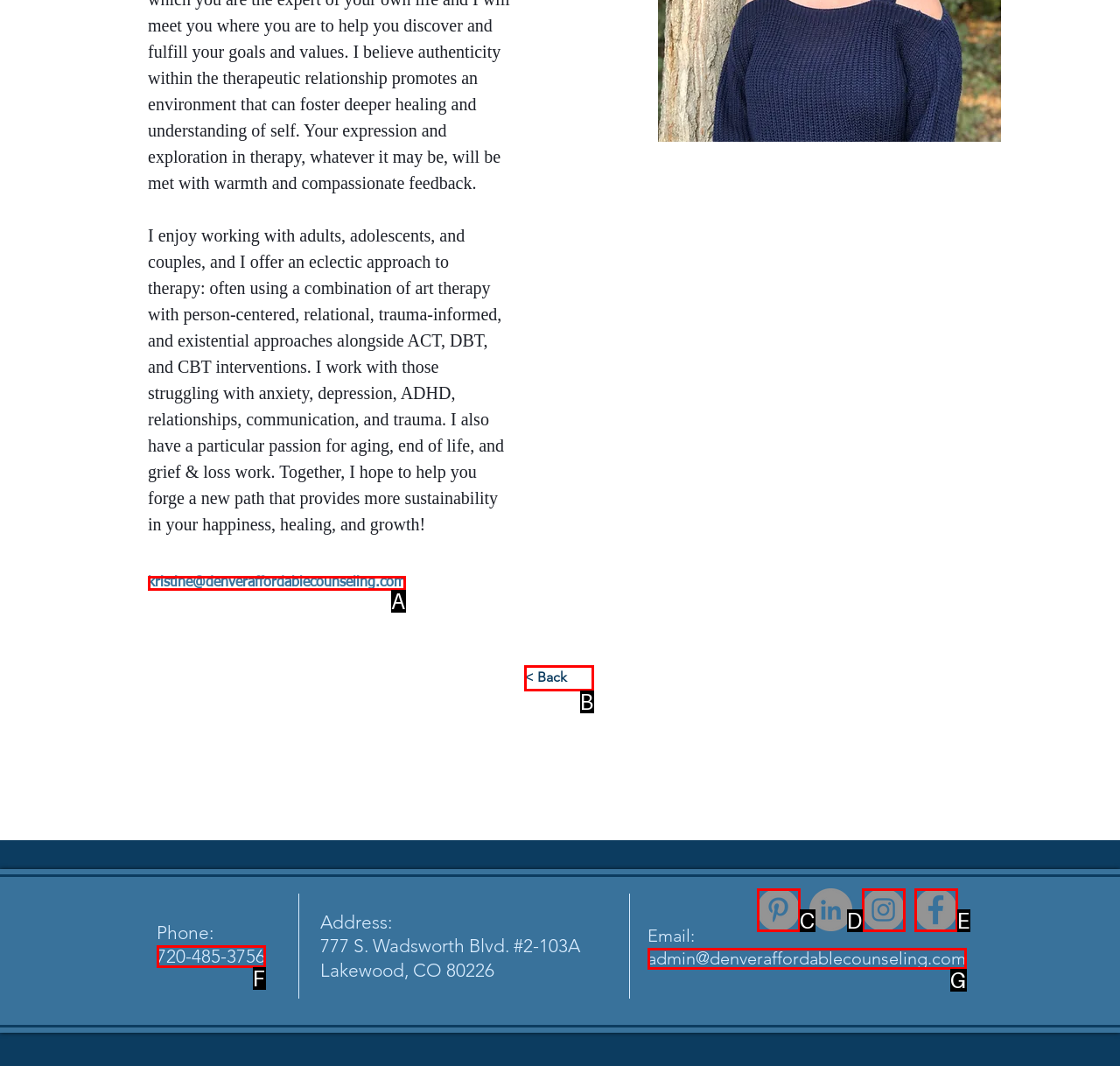Tell me which one HTML element best matches the description: blog.thesilentnumber.me Answer with the option's letter from the given choices directly.

None